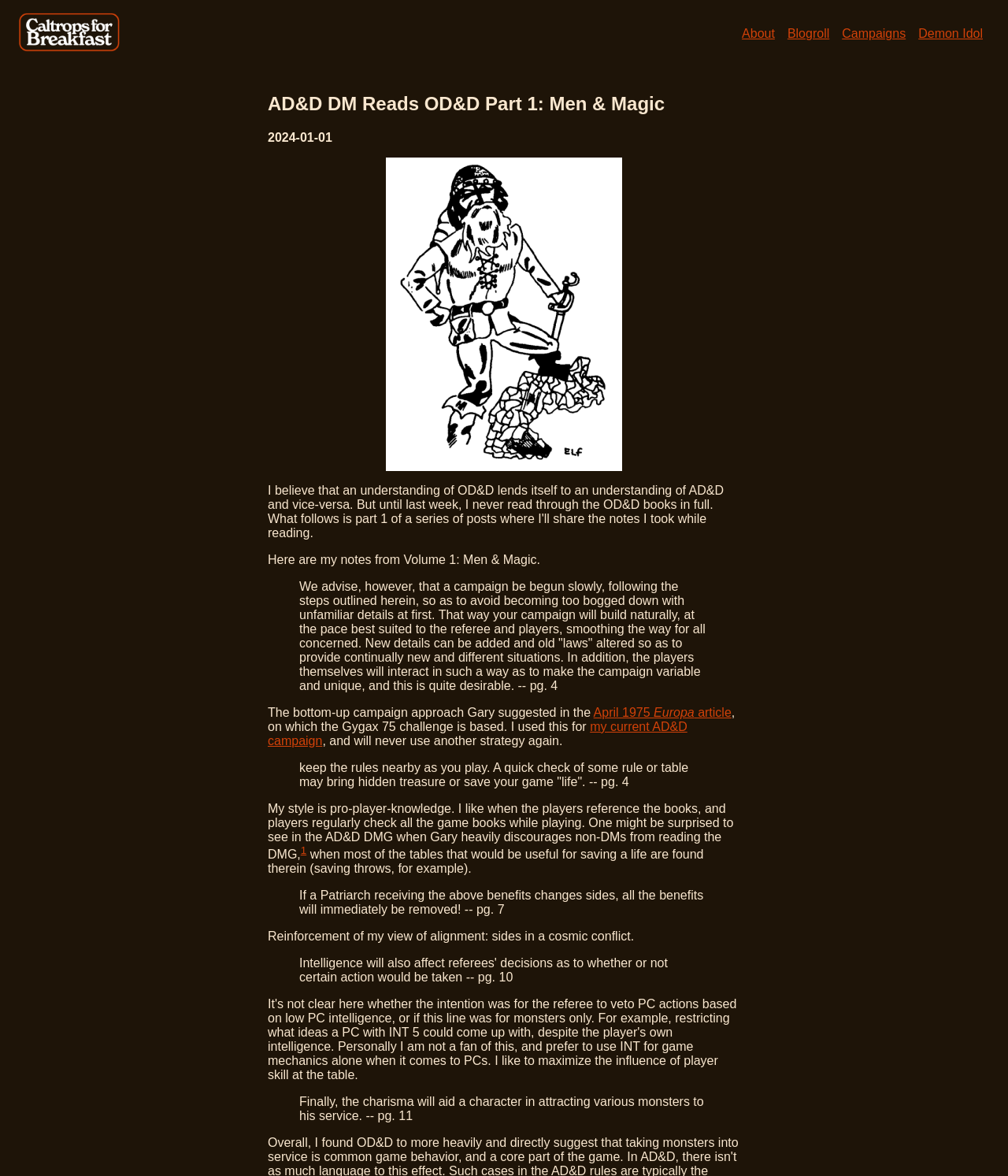What is the illustration on the webpage?
Please answer the question with a detailed and comprehensive explanation.

I found an image element with the description 'OD&D Vol. 1's illustration of an elf. Looks more like a skinny dwarf by today's standards, with a long, bushy beard.', which suggests that the illustration on the webpage is from OD&D Vol. 1 and depicts an elf.